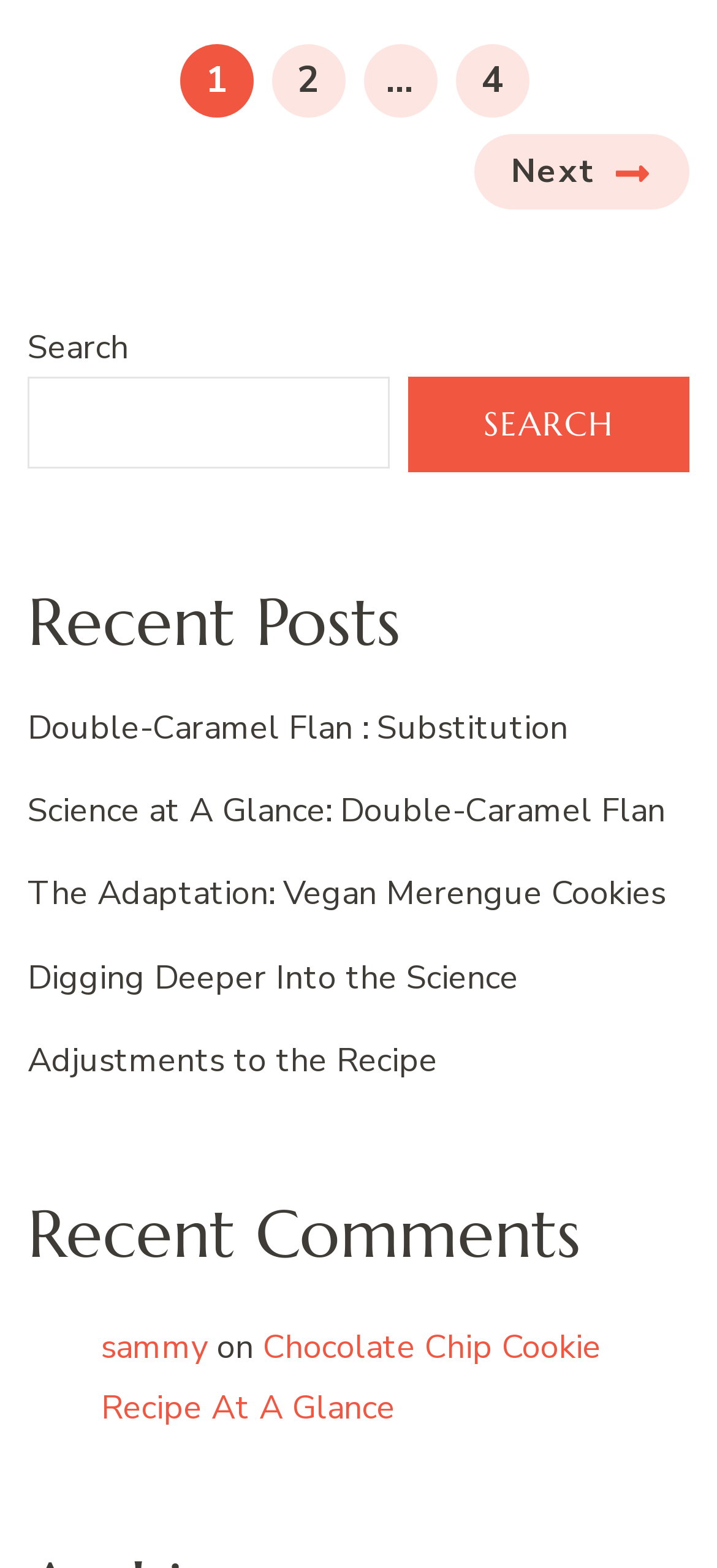Please specify the bounding box coordinates of the clickable region to carry out the following instruction: "search". The coordinates should be four float numbers between 0 and 1, in the format [left, top, right, bottom].

[0.569, 0.24, 0.962, 0.301]